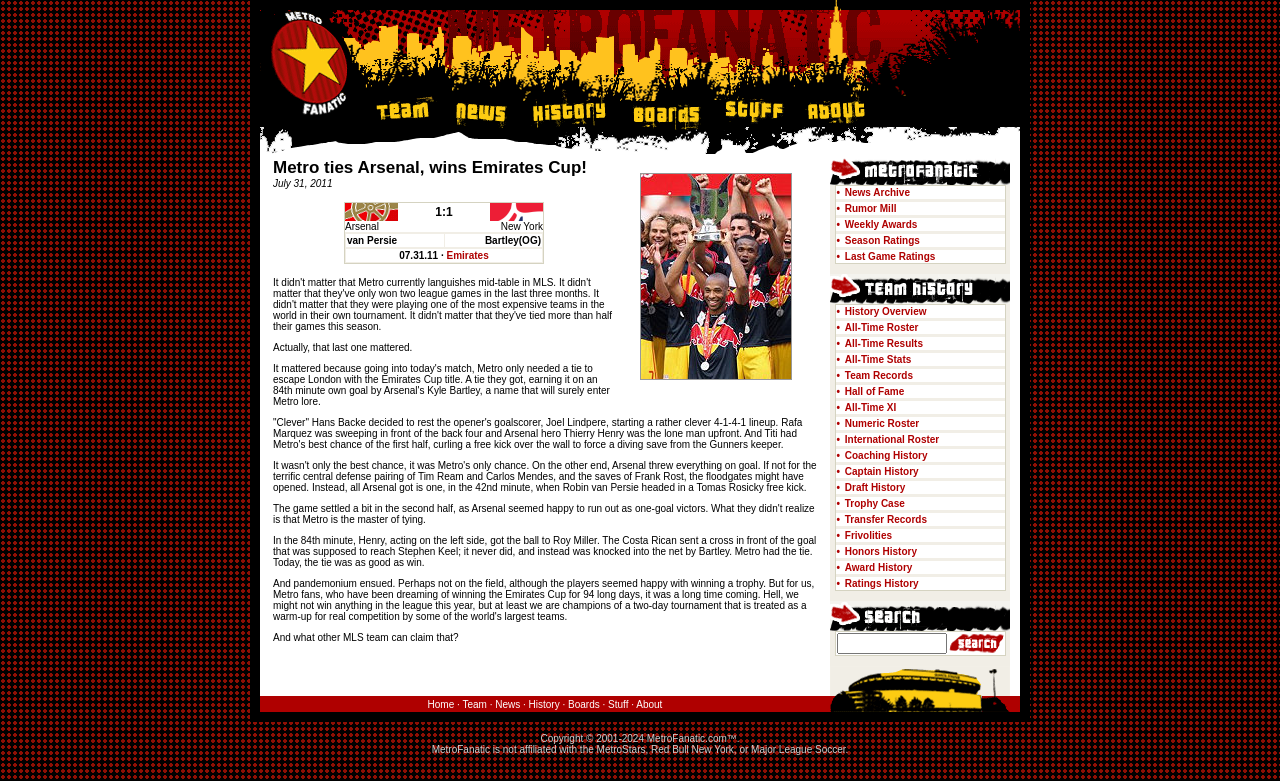Please mark the clickable region by giving the bounding box coordinates needed to complete this instruction: "read the article about Metro ties Arsenal, wins Emirates Cup!".

[0.211, 0.198, 0.641, 0.853]